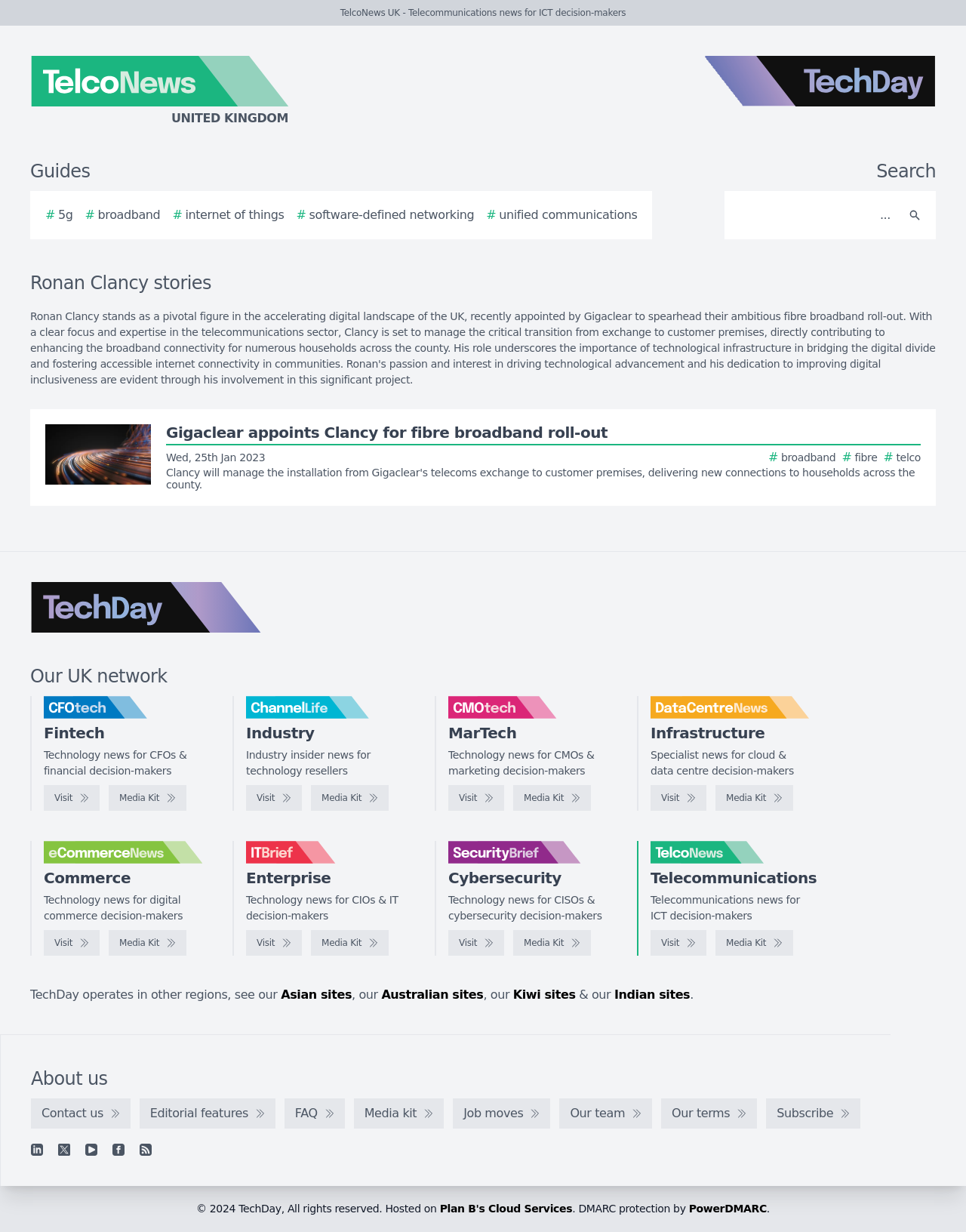Please locate the bounding box coordinates of the element that needs to be clicked to achieve the following instruction: "Explore 5g guides". The coordinates should be four float numbers between 0 and 1, i.e., [left, top, right, bottom].

[0.047, 0.167, 0.075, 0.182]